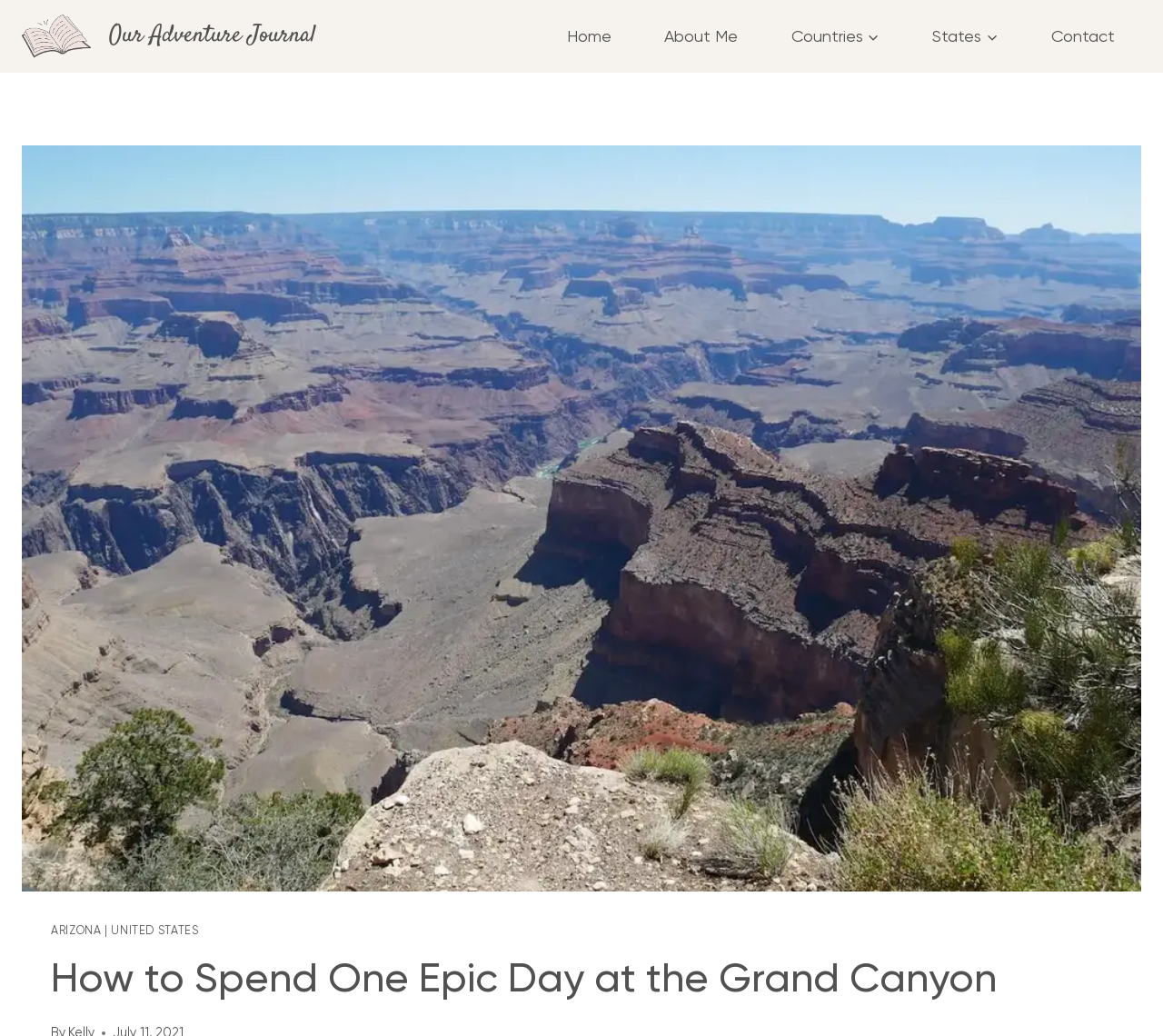Identify the first-level heading on the webpage and generate its text content.

How to Spend One Epic Day at the Grand Canyon